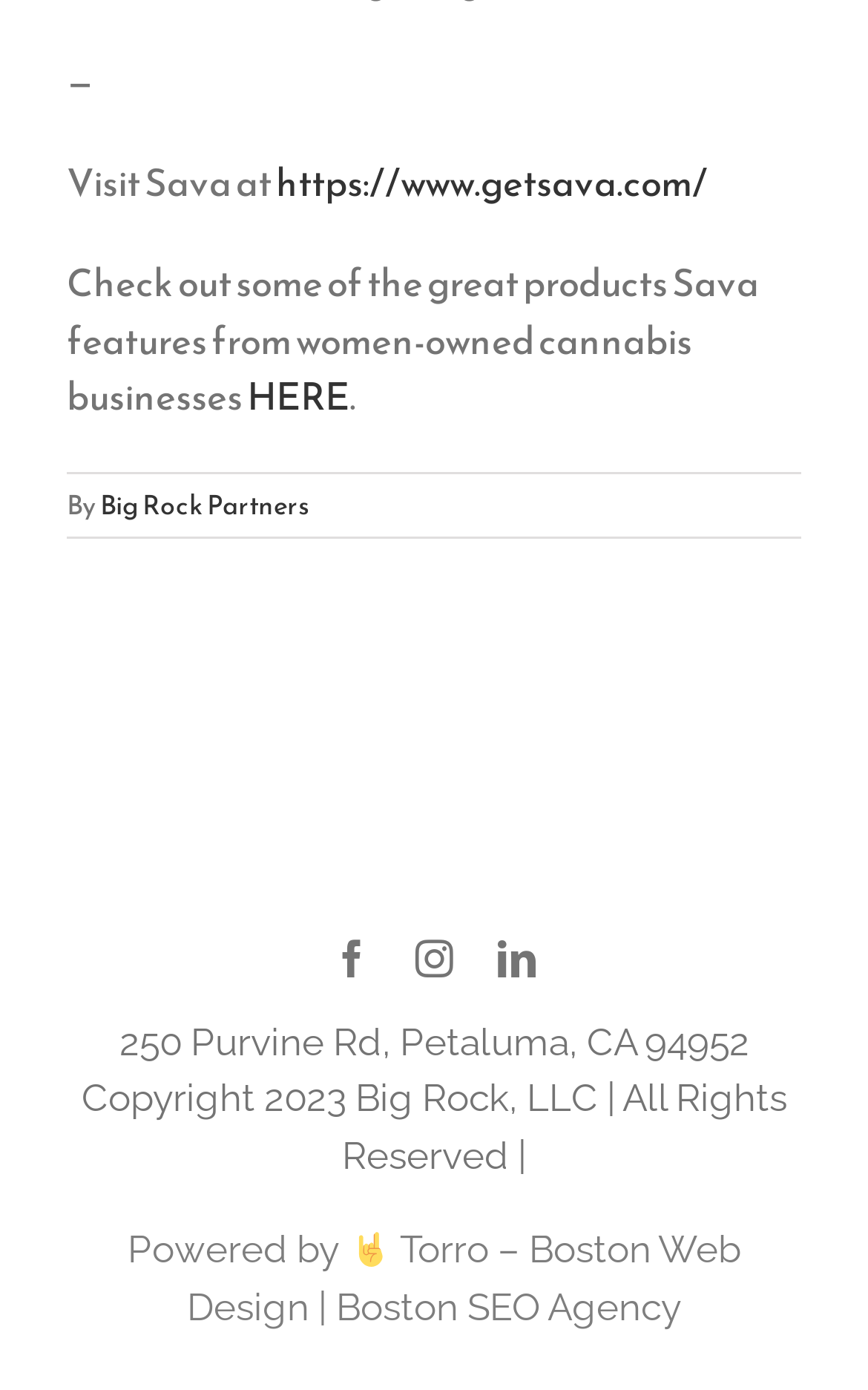What is the name of the company that features women-owned cannabis businesses?
Please describe in detail the information shown in the image to answer the question.

I read the static text element that contains the information about the company, which is 'Visit Sava at https://www.getsava.com/', and found that the company is called Sava.